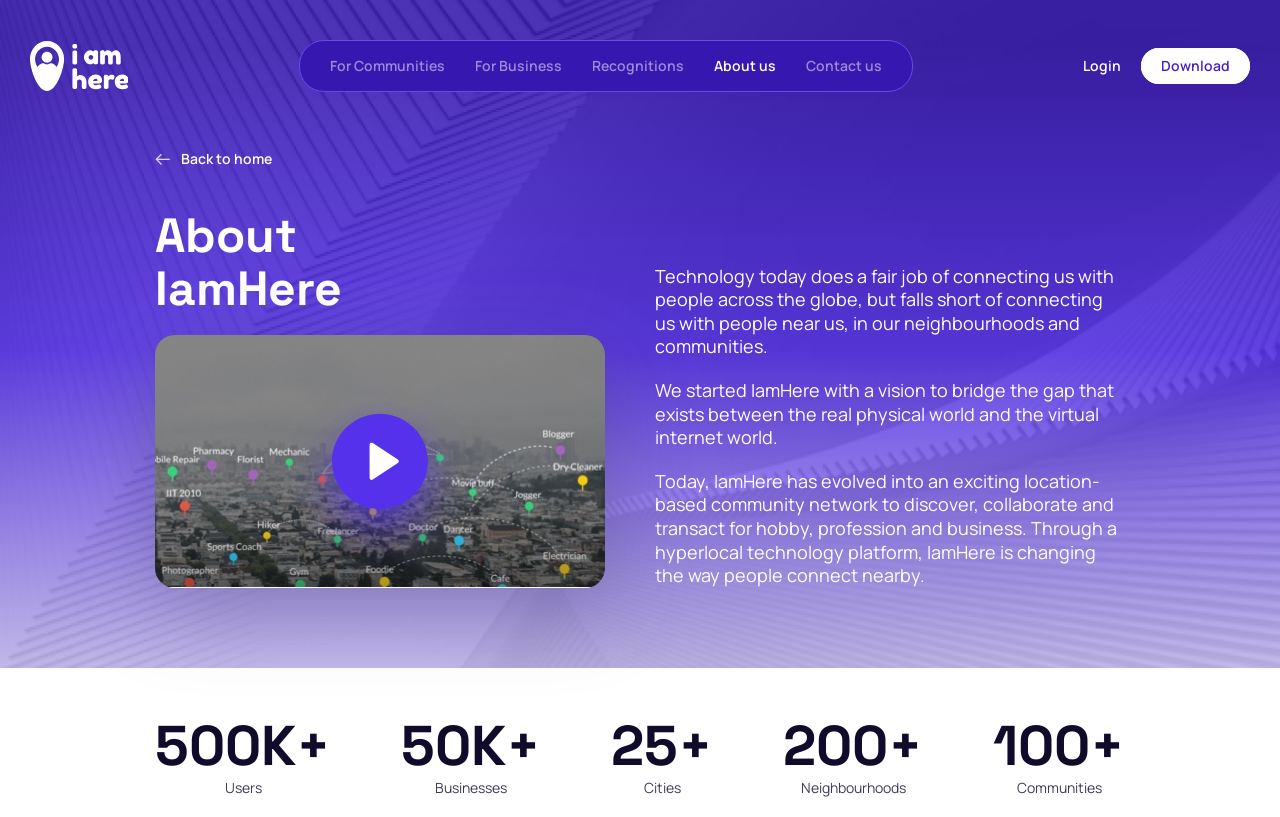Reply to the question below using a single word or brief phrase:
What is the name of the community network?

IamHere